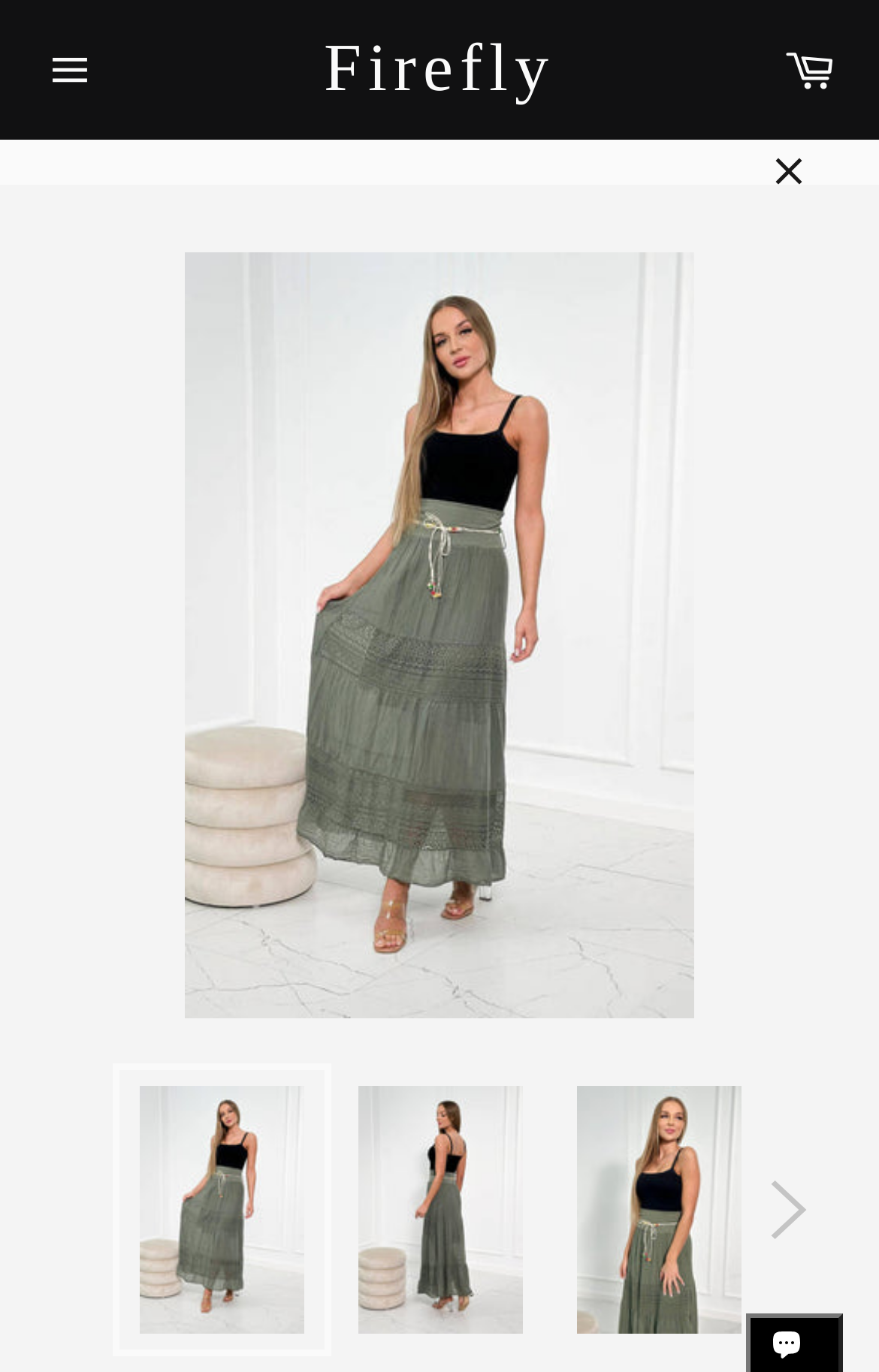Please identify the bounding box coordinates of the region to click in order to complete the given instruction: "Close the current window". The coordinates should be four float numbers between 0 and 1, i.e., [left, top, right, bottom].

[0.846, 0.102, 0.949, 0.135]